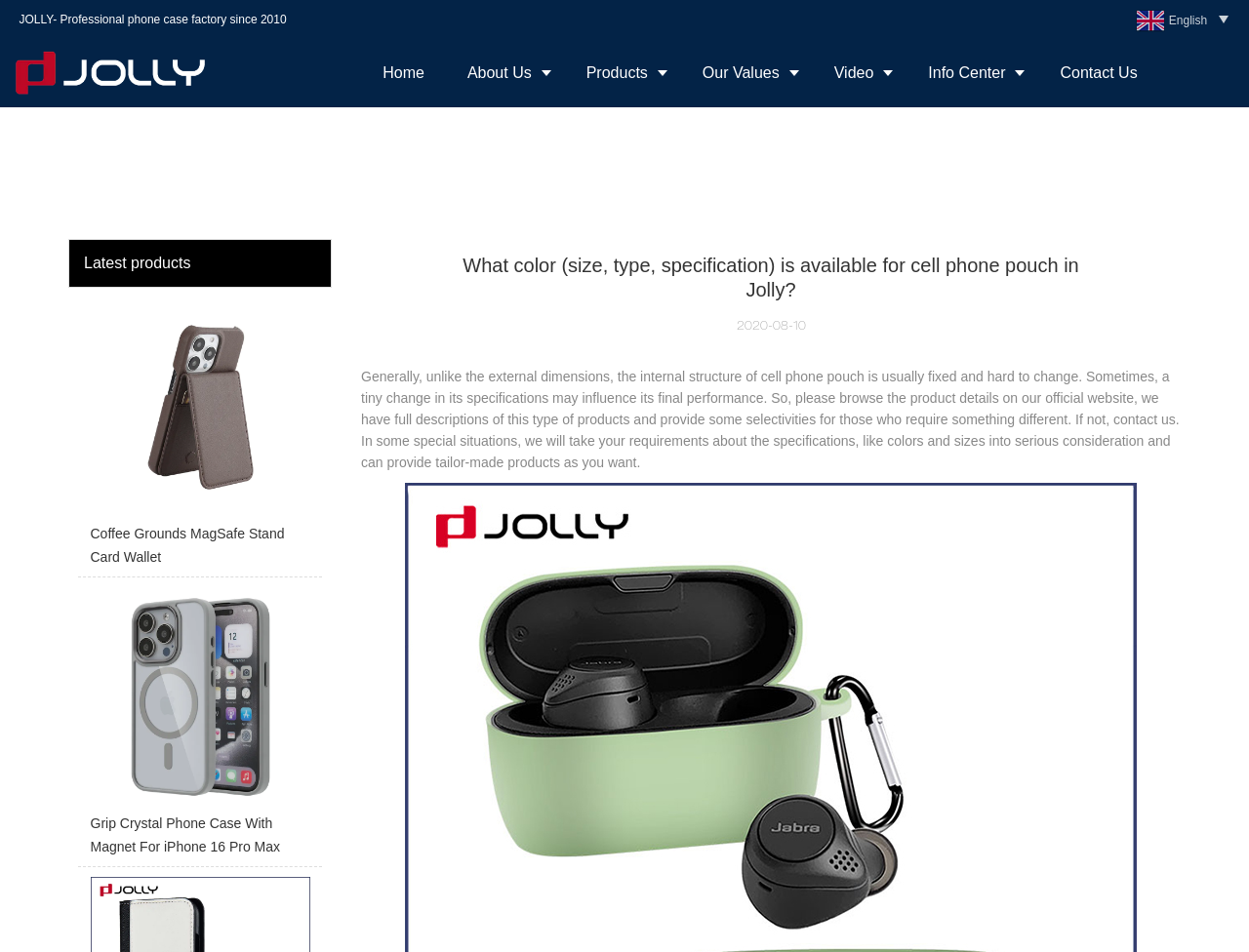Determine the bounding box coordinates of the clickable area required to perform the following instruction: "Read the article about cell phone pouch specifications". The coordinates should be represented as four float numbers between 0 and 1: [left, top, right, bottom].

[0.371, 0.267, 0.864, 0.316]